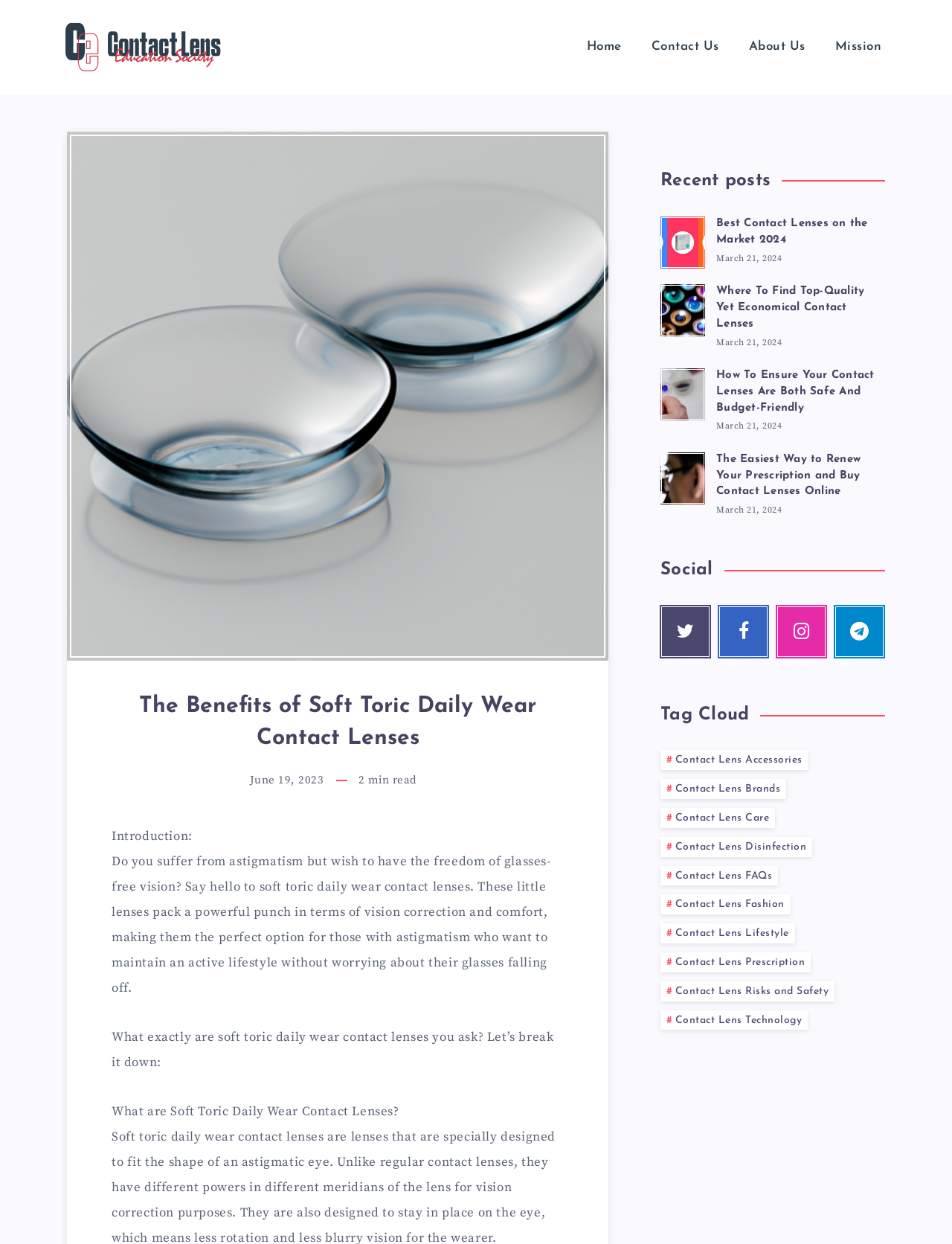What is the topic of the article with the title 'Best Contact Lenses on the Market 2024'?
Based on the screenshot, provide your answer in one word or phrase.

Contact lenses